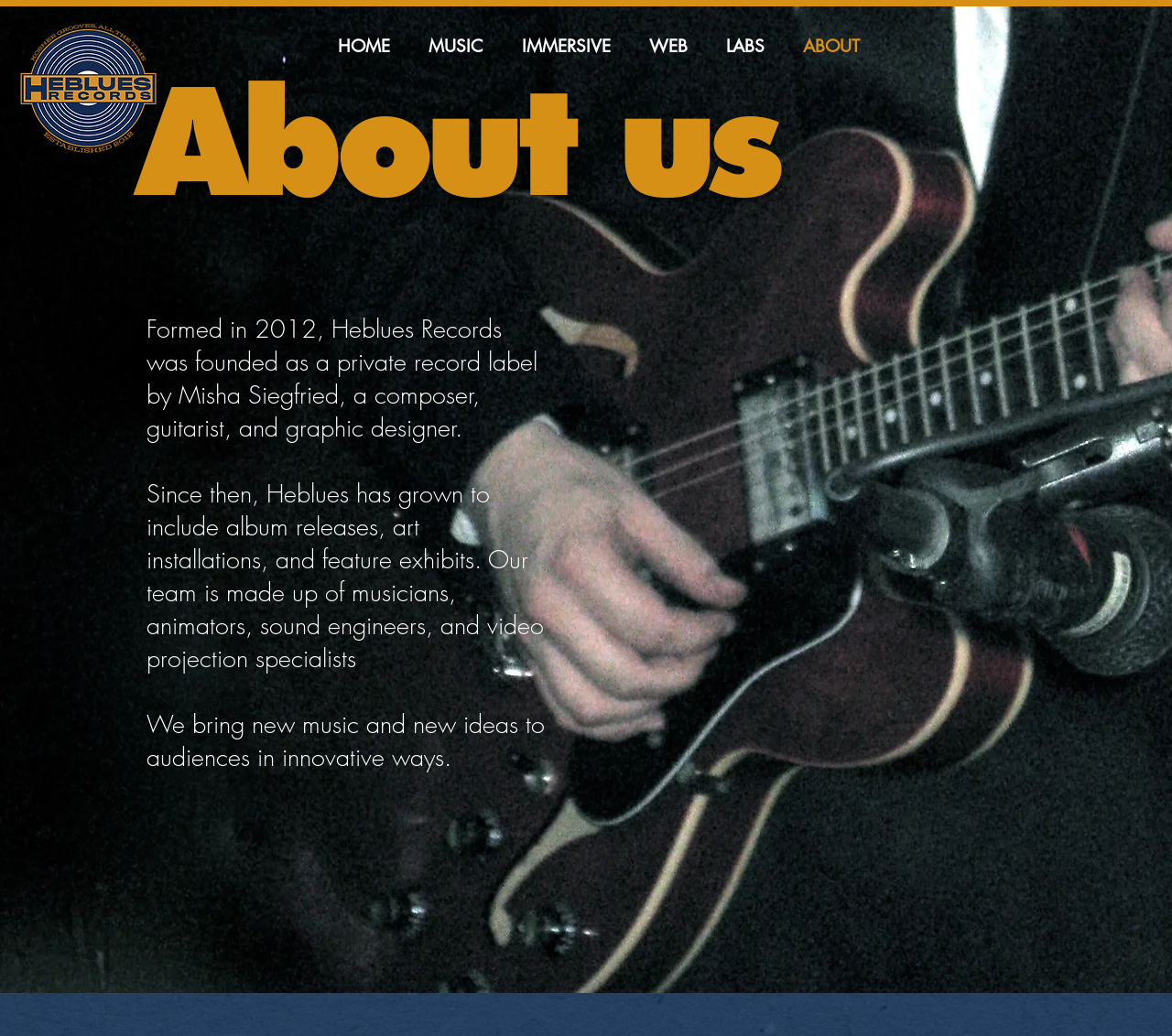Given the description: "LABS", determine the bounding box coordinates of the UI element. The coordinates should be formatted as four float numbers between 0 and 1, [left, top, right, bottom].

[0.603, 0.027, 0.669, 0.064]